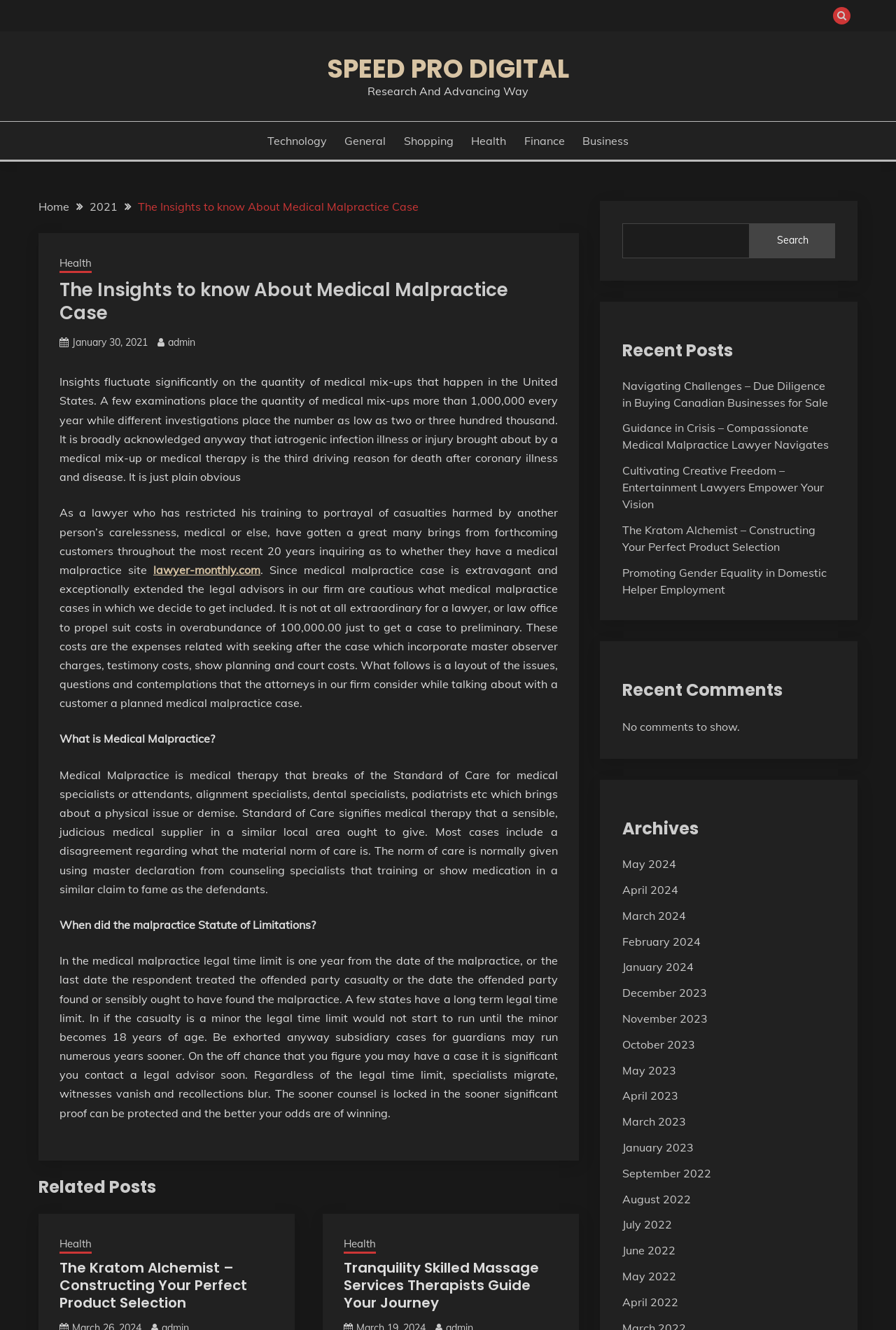Using the format (top-left x, top-left y, bottom-right x, bottom-right y), provide the bounding box coordinates for the described UI element. All values should be floating point numbers between 0 and 1: parent_node: Search name="s"

[0.694, 0.168, 0.837, 0.194]